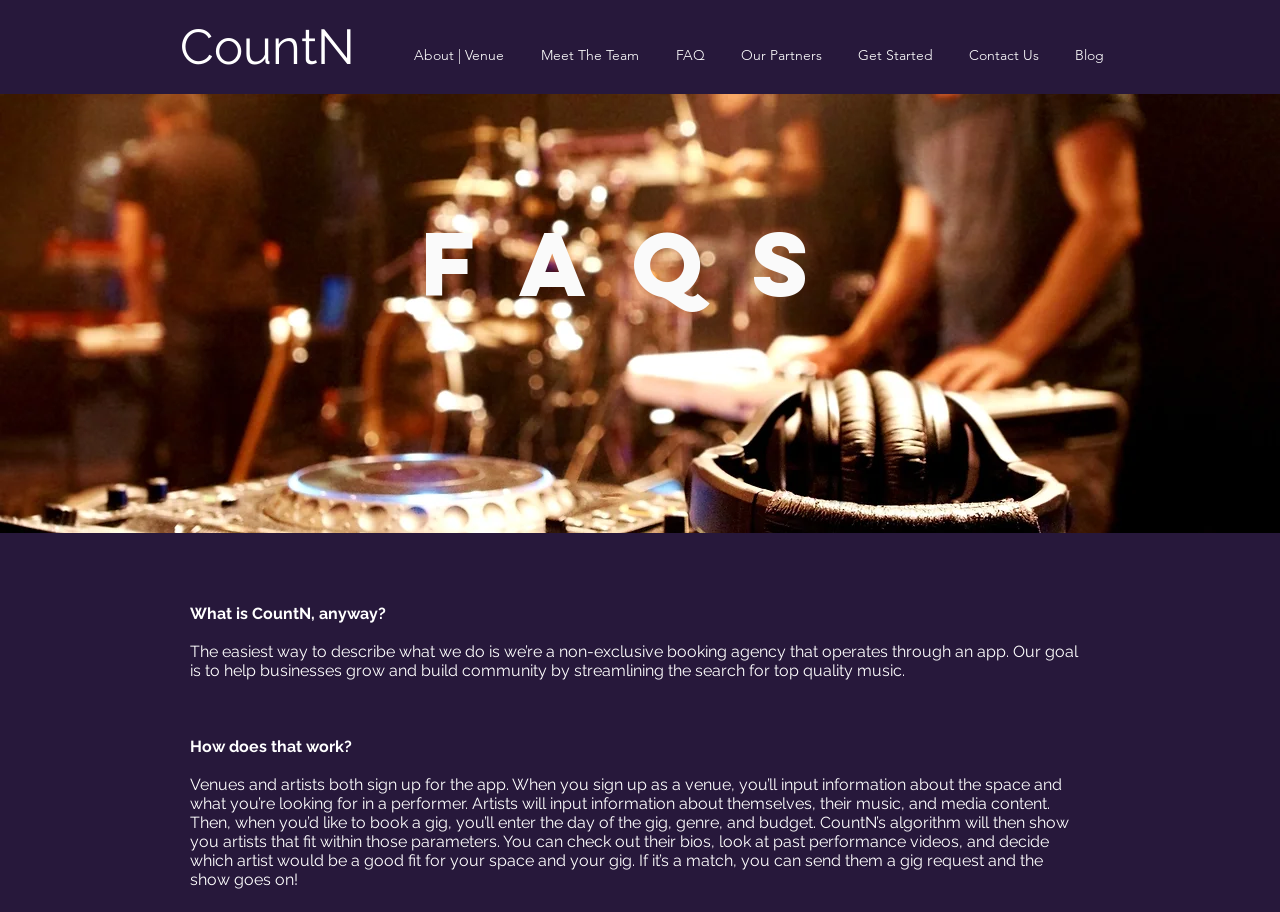Identify the bounding box coordinates necessary to click and complete the given instruction: "Print the current page as a PDF".

None